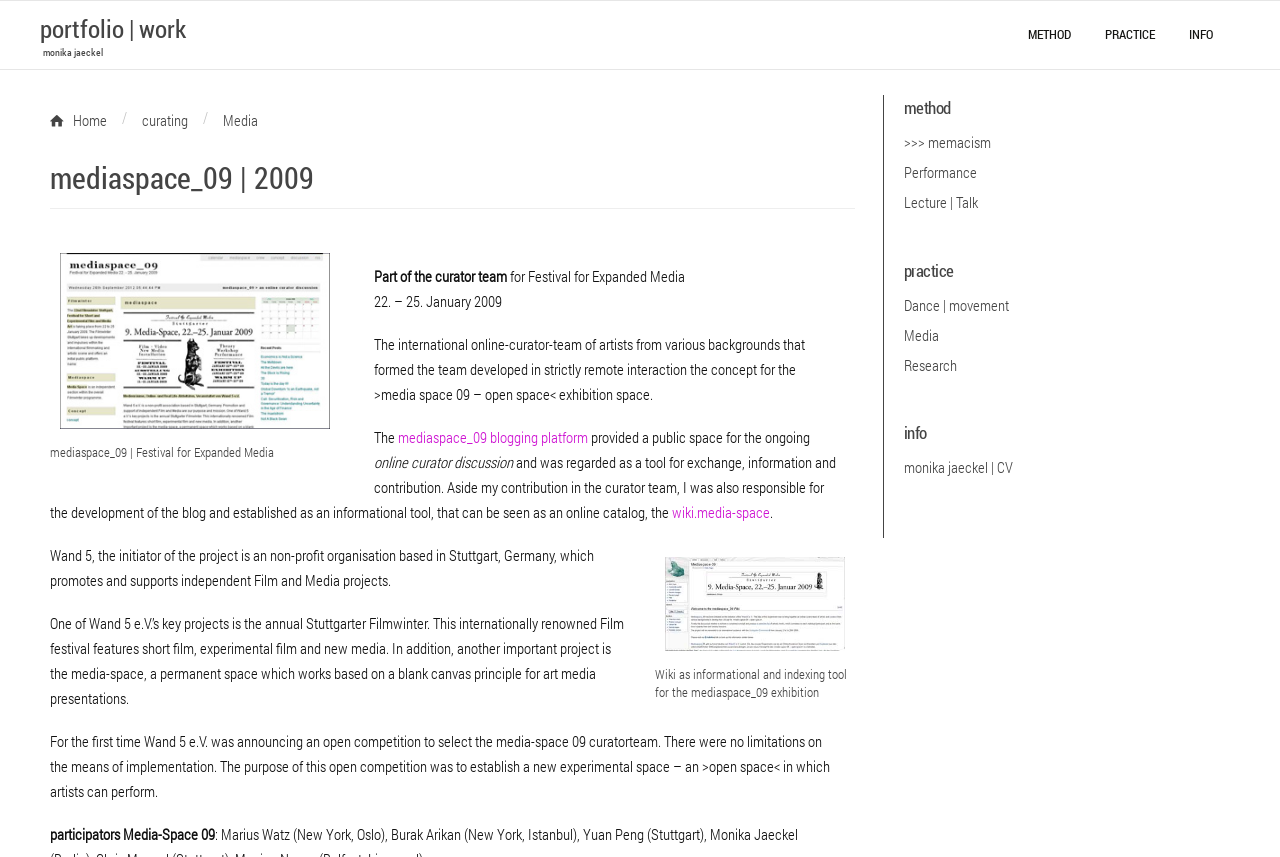Identify the webpage's primary heading and generate its text.

mediaspace_09 | 2009